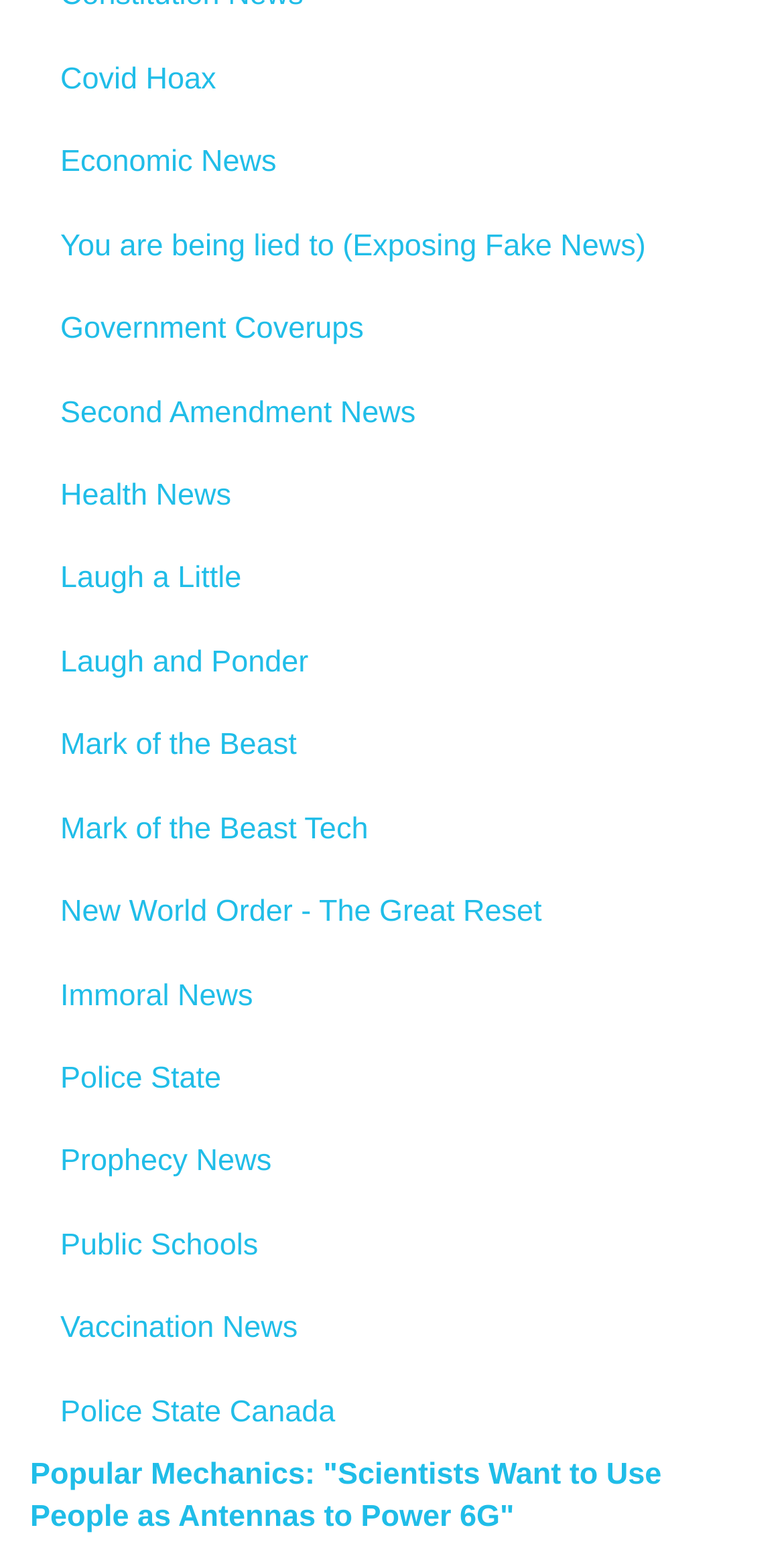Please answer the following question using a single word or phrase: 
Is there a link about prophecy on the webpage?

Yes